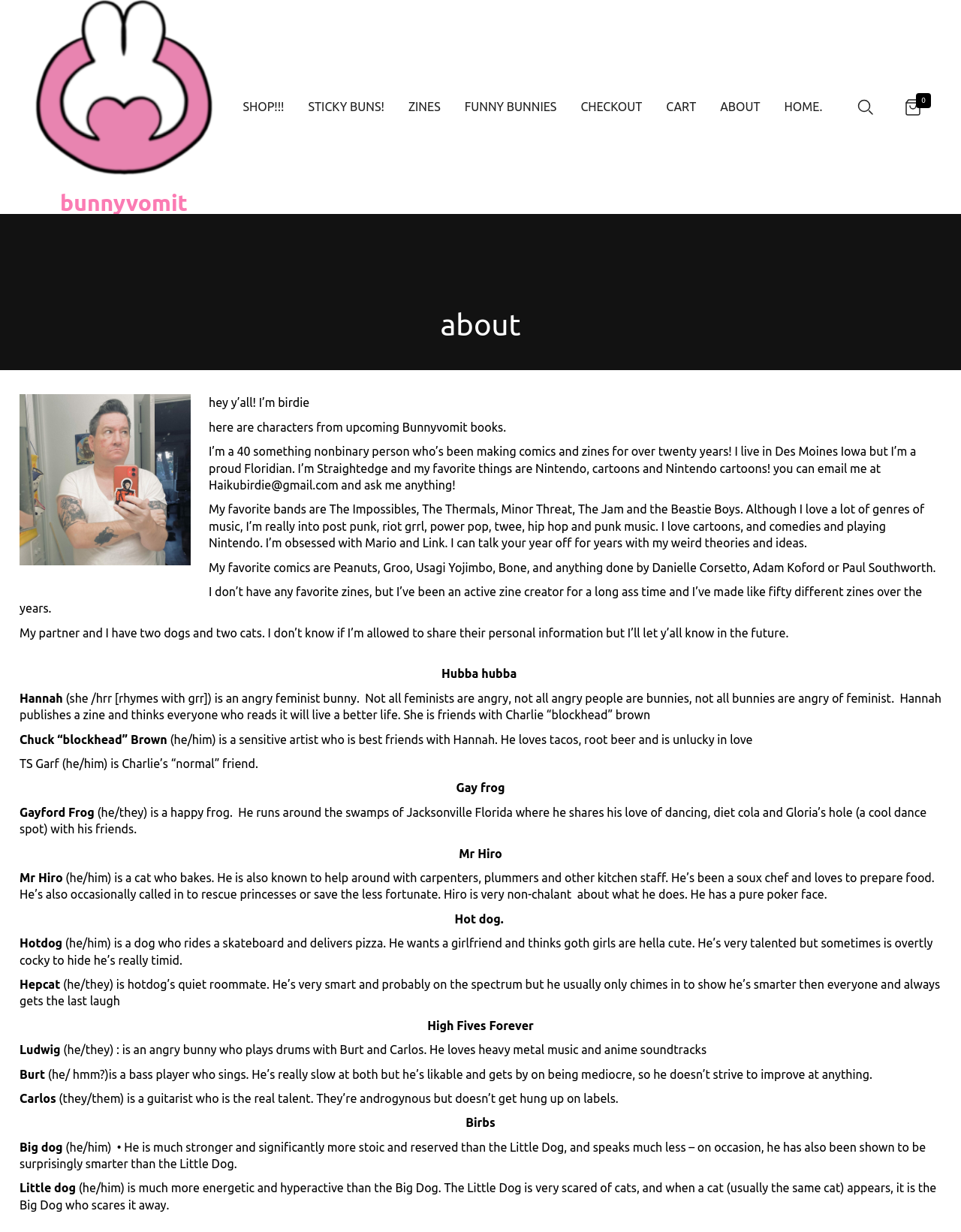Please identify the bounding box coordinates of the area that needs to be clicked to fulfill the following instruction: "Click the 'CHECKOUT' link."

[0.598, 0.069, 0.674, 0.104]